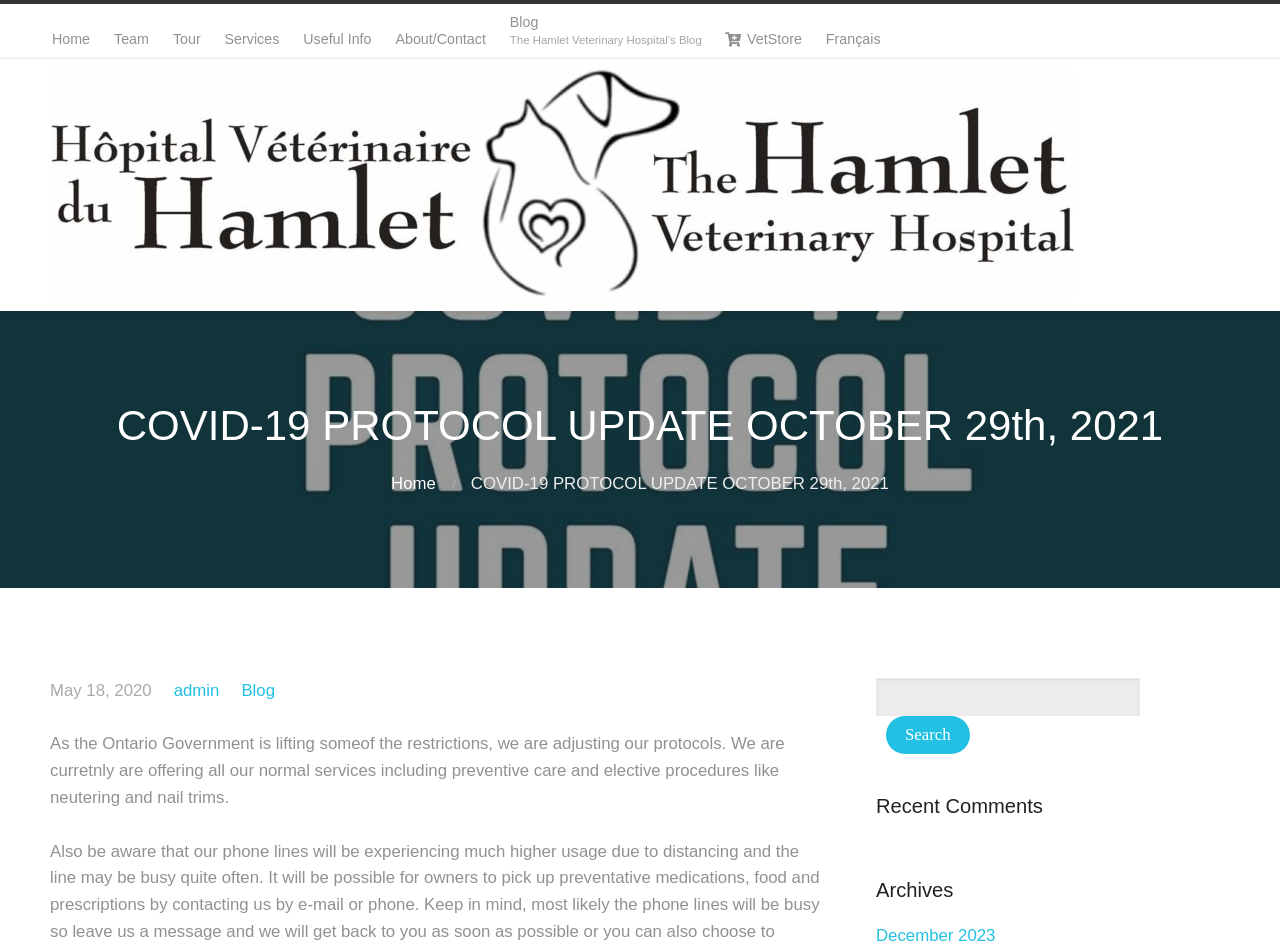What is the purpose of the textbox at the bottom of the page?
Please provide a full and detailed response to the question.

The textbox at the bottom of the page is accompanied by a 'Search' button, indicating that it is used for searching purposes, likely for searching blog posts or articles on the website.